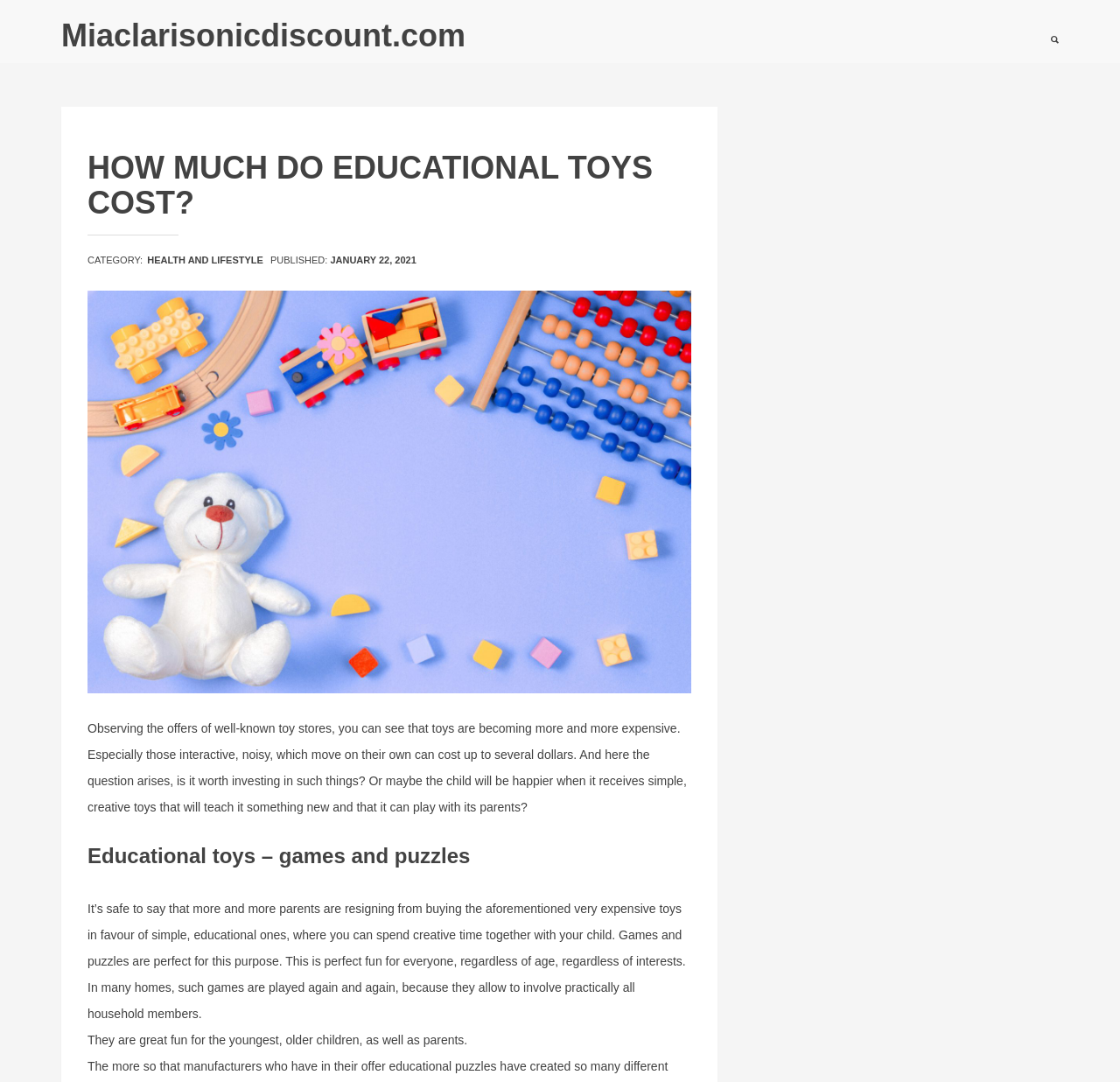Provide a thorough and detailed response to the question by examining the image: 
What is the category of the article?

I found the category of the article by looking at the text 'CATEGORY:' and the link next to it, which is 'HEALTH AND LIFESTYLE'.